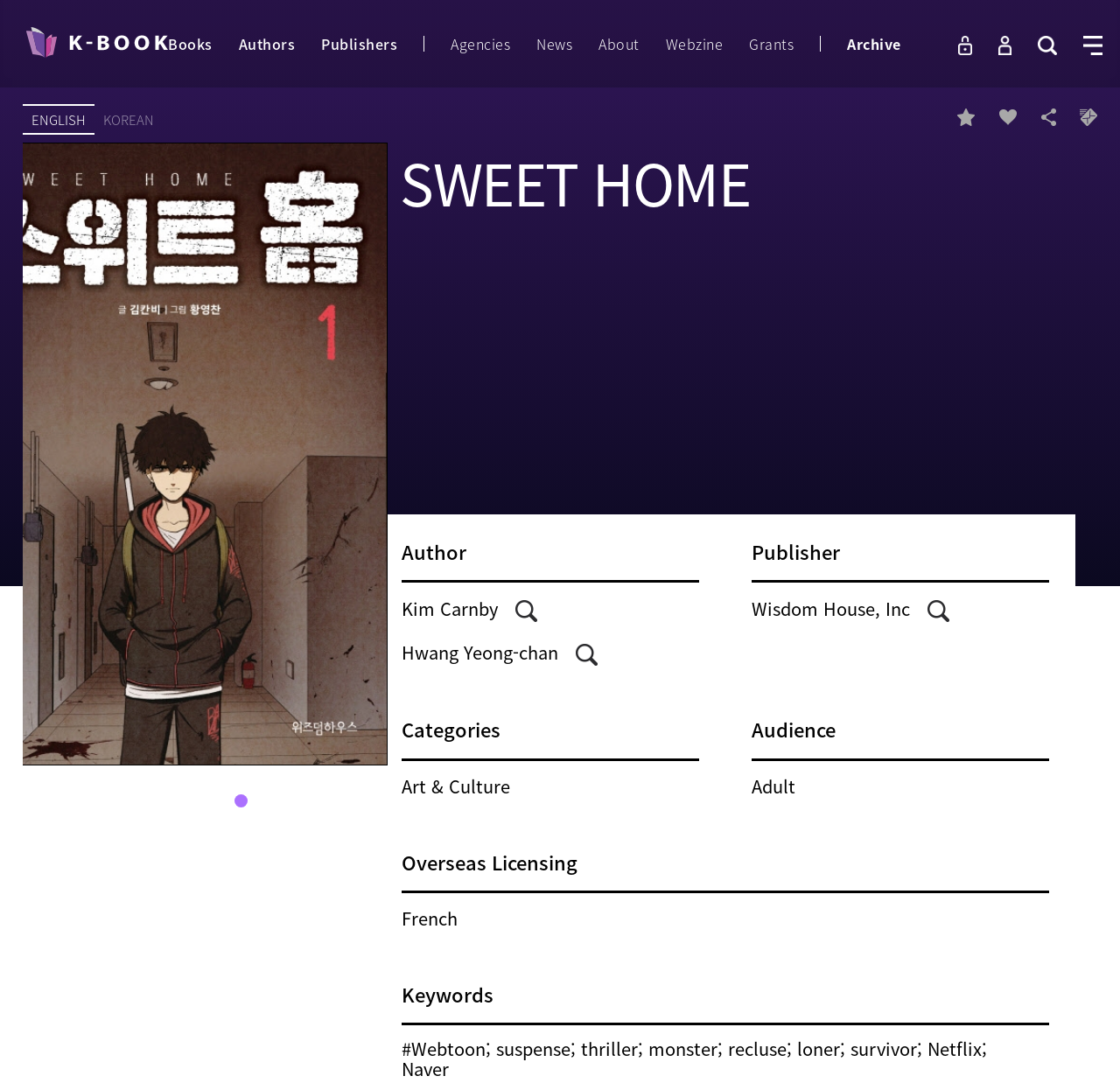Find the bounding box coordinates of the clickable area required to complete the following action: "View publishers".

[0.287, 0.03, 0.355, 0.05]